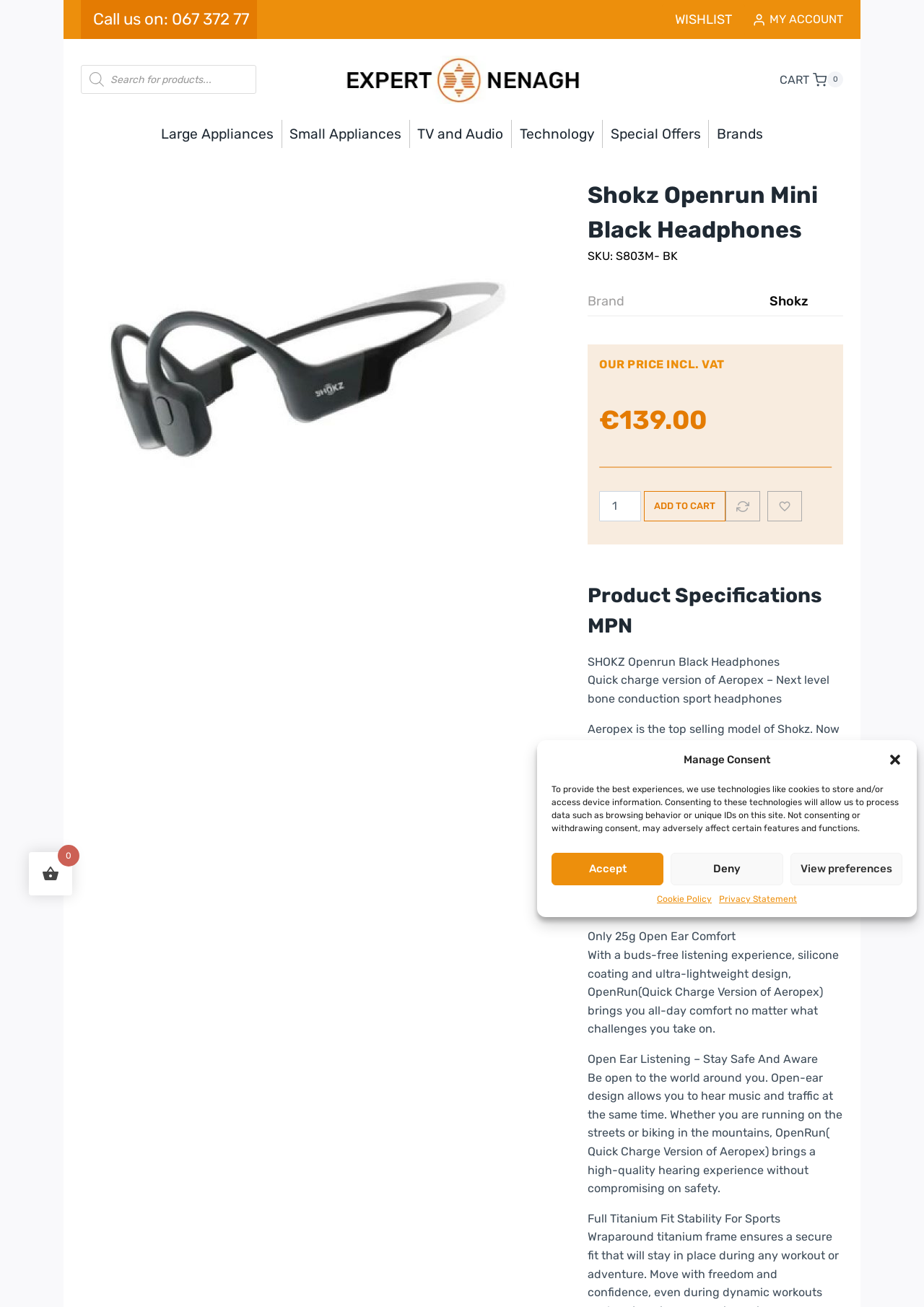What is the price of the Shokz Openrun Mini Black Headphones?
Give a detailed explanation using the information visible in the image.

The price of the Shokz Openrun Mini Black Headphones can be found in the 'OUR PRICE INCL. VAT' section, which is €139.00.